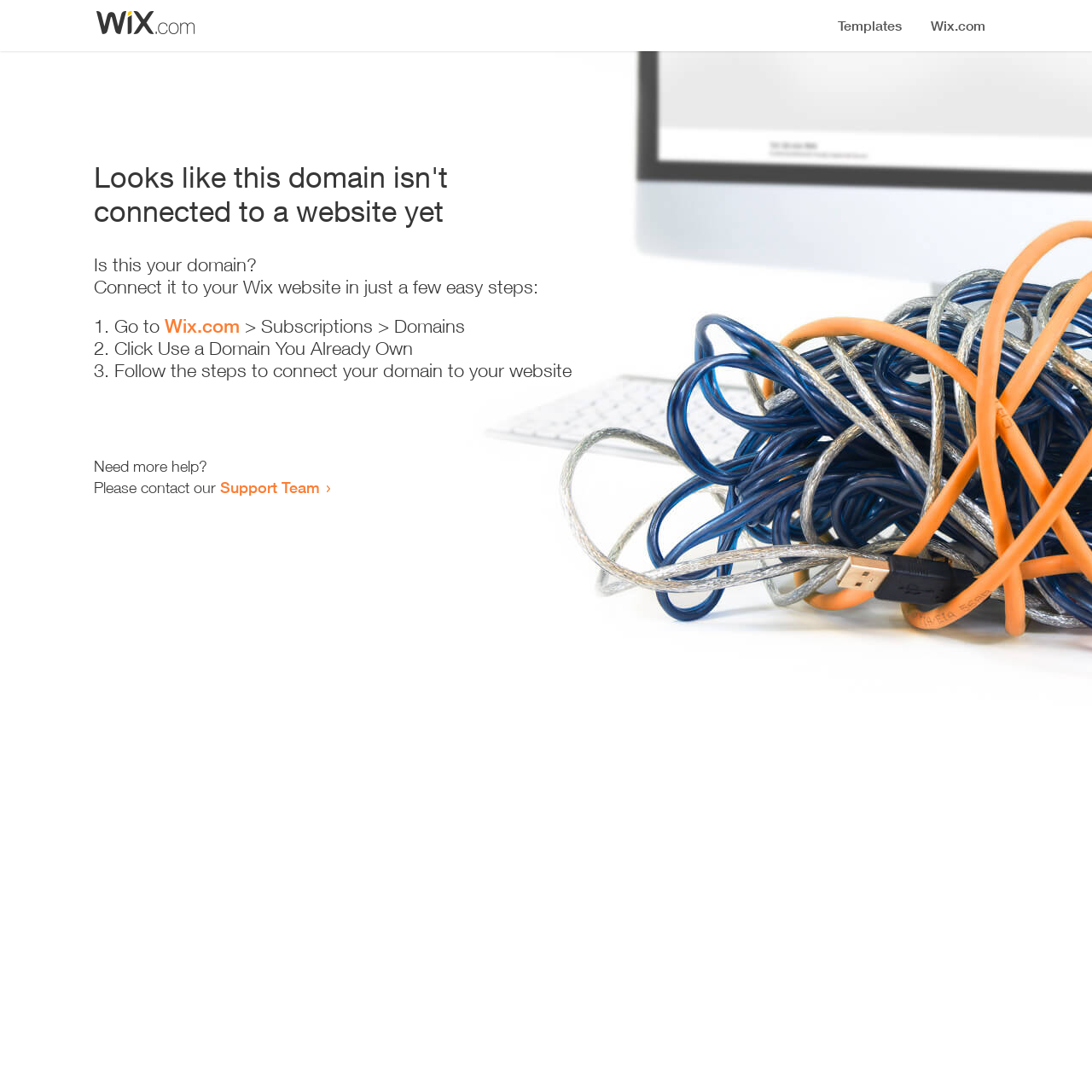Using the element description News & Stories, predict the bounding box coordinates for the UI element. Provide the coordinates in (top-left x, top-left y, bottom-right x, bottom-right y) format with values ranging from 0 to 1.

None